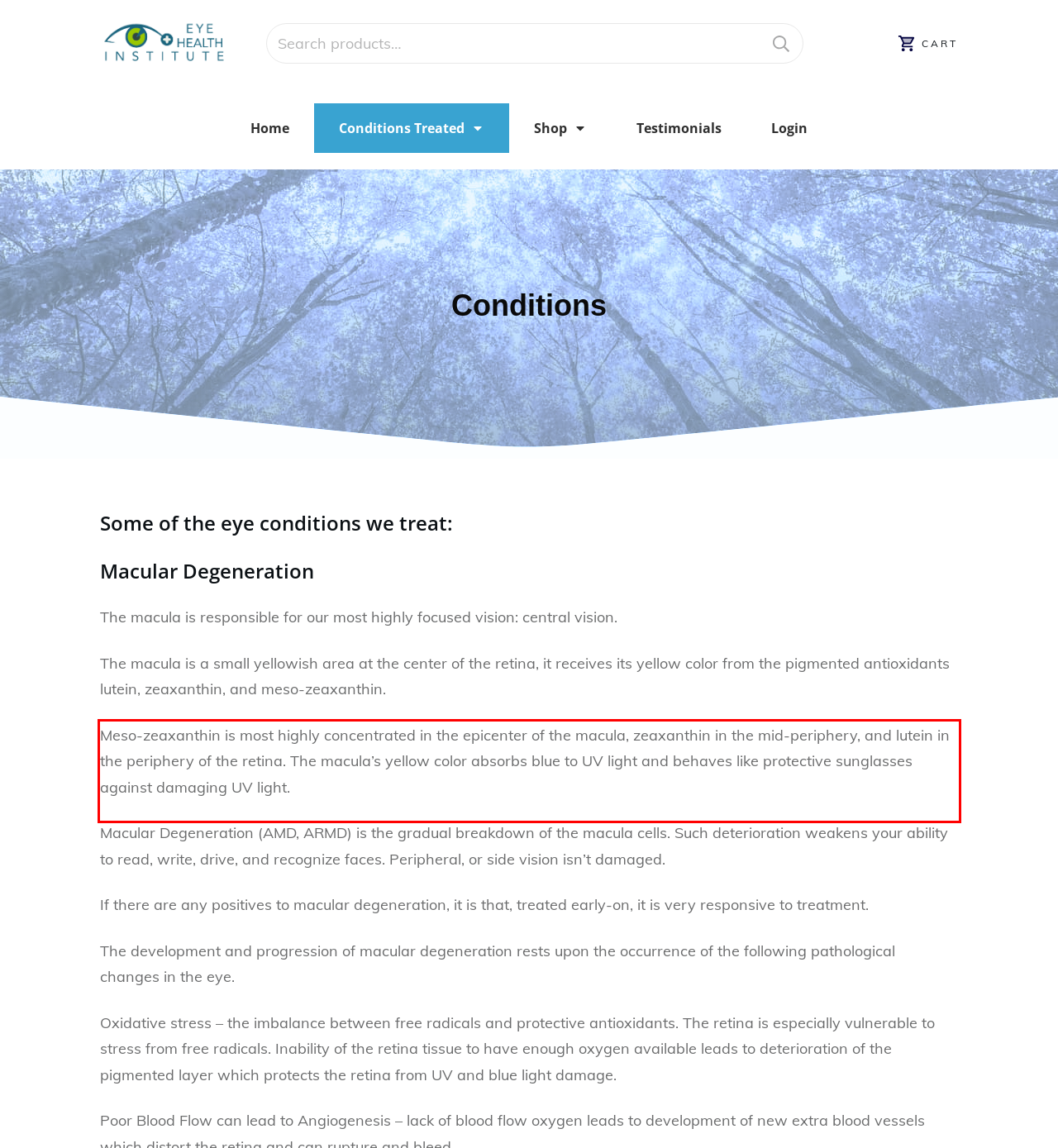Please identify and extract the text content from the UI element encased in a red bounding box on the provided webpage screenshot.

Meso-zeaxanthin is most highly concentrated in the epicenter of the macula, zeaxanthin in the mid-periphery, and lutein in the periphery of the retina. The macula’s yellow color absorbs blue to UV light and behaves like protective sunglasses against damaging UV light.